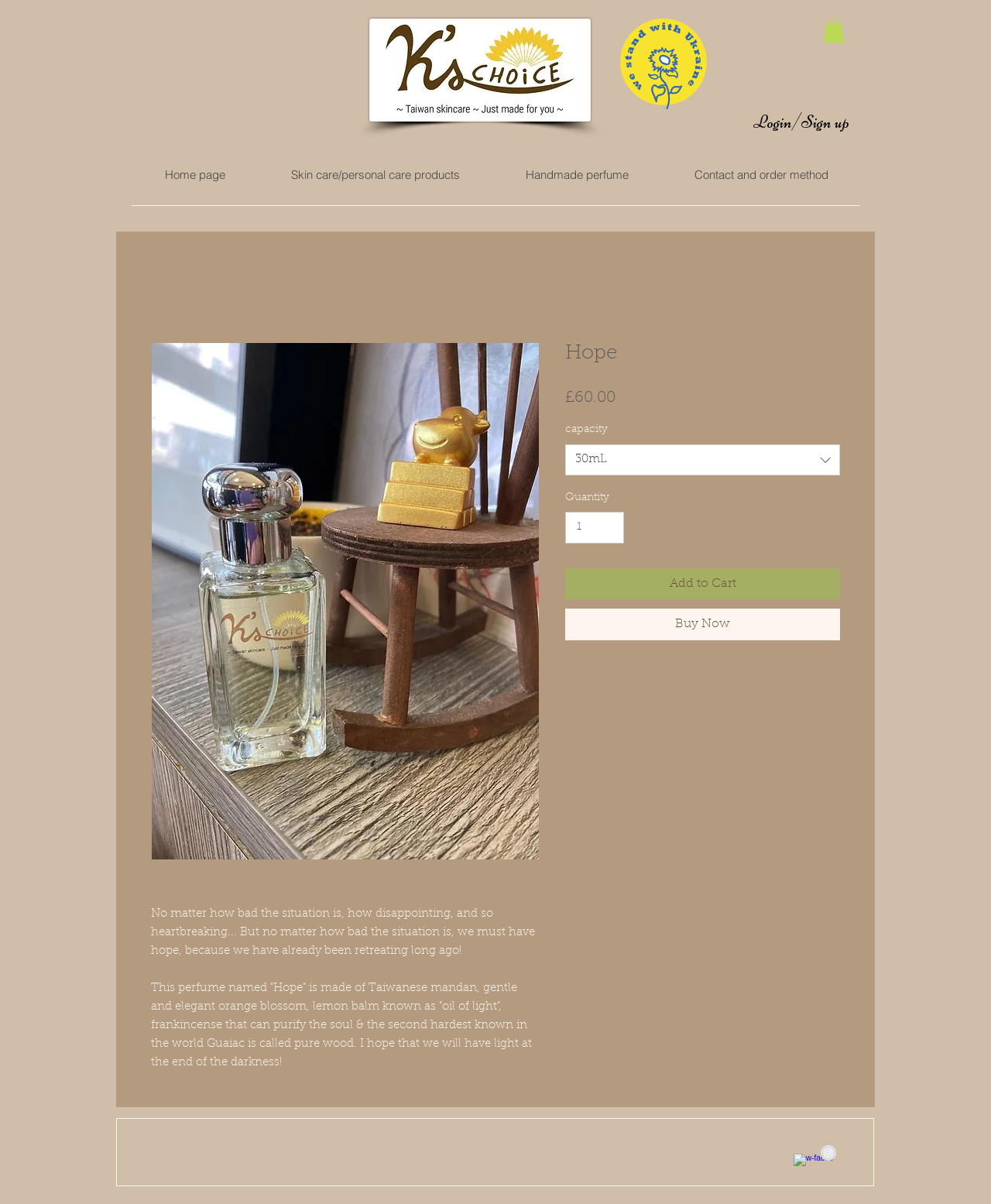Could you locate the bounding box coordinates for the section that should be clicked to accomplish this task: "View skin care products".

[0.26, 0.134, 0.497, 0.157]